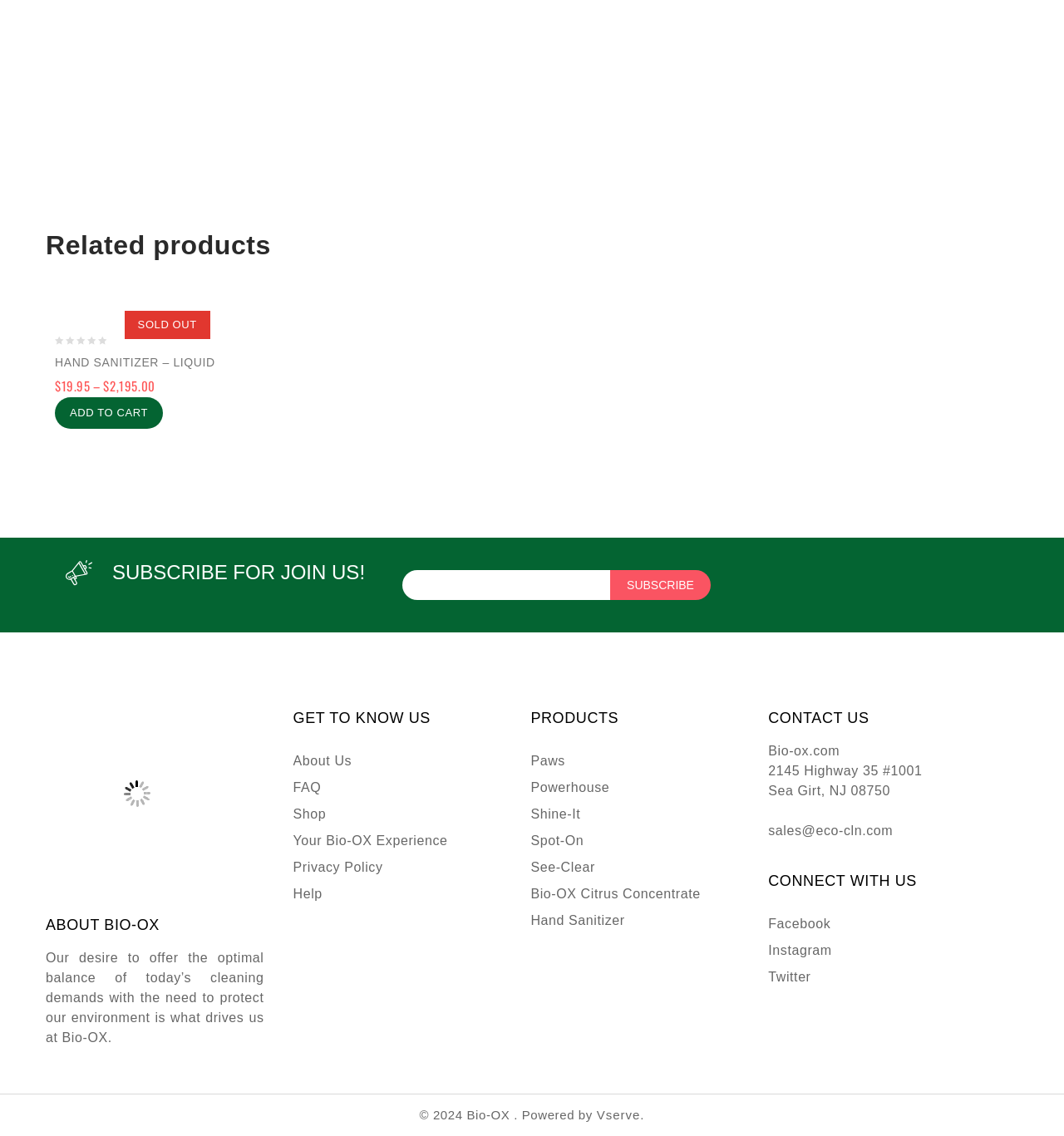Bounding box coordinates are specified in the format (top-left x, top-left y, bottom-right x, bottom-right y). All values are floating point numbers bounded between 0 and 1. Please provide the bounding box coordinate of the region this sentence describes: parent_node: EMAIL * aria-describedby="email-notes" name="email"

None